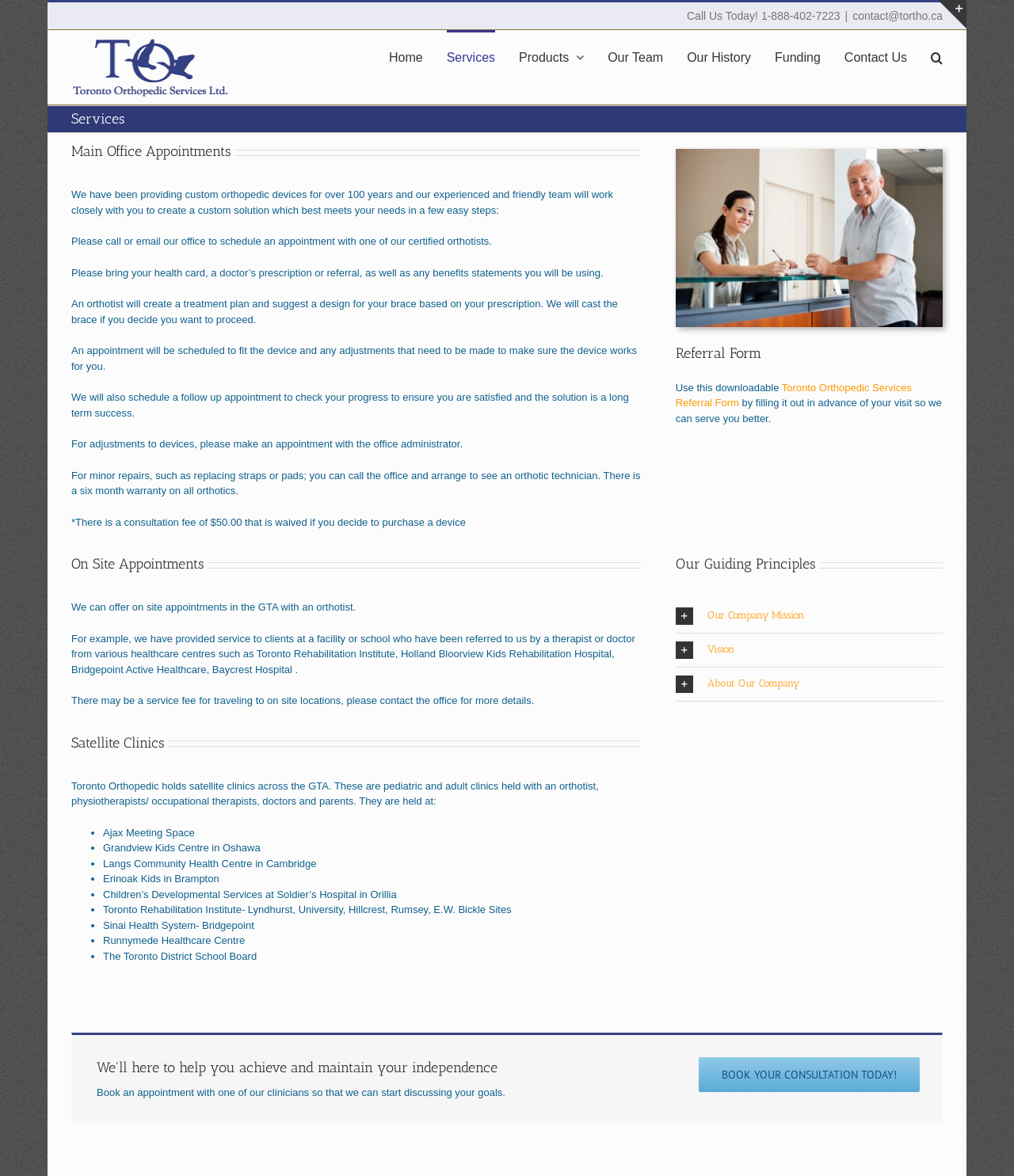Illustrate the webpage with a detailed description.

This webpage is about Toronto Orthopedic Services, a company that provides custom orthopedic devices. At the top of the page, there is a logo and a navigation menu with links to different sections of the website, including Home, Services, Products, Our Team, Our History, Funding, and Contact Us. Below the navigation menu, there is a heading that reads "Services" and a subheading that reads "Main Office Appointments".

The main content of the page is divided into two columns. The left column contains a series of paragraphs that describe the process of getting a custom orthopedic device, including scheduling an appointment, creating a treatment plan, casting the device, and follow-up appointments. There are also sections that discuss on-site appointments, referral forms, and satellite clinics.

The right column contains an image of the main office, as well as several headings and buttons that link to other sections of the website, including Our Guiding Principles, Our Company Mission, Vision, and About Our Company. There is also a section that lists the locations of satellite clinics across the GTA.

At the bottom of the page, there is a call-to-action button that reads "BOOK YOUR CONSULTATION TODAY!" and a heading that reads "We'll here to help you achieve and maintain your independence". Below this, there is a paragraph that encourages visitors to book an appointment with one of the clinicians. Finally, there is a link to toggle a sliding bar area and a link to go to the top of the page.